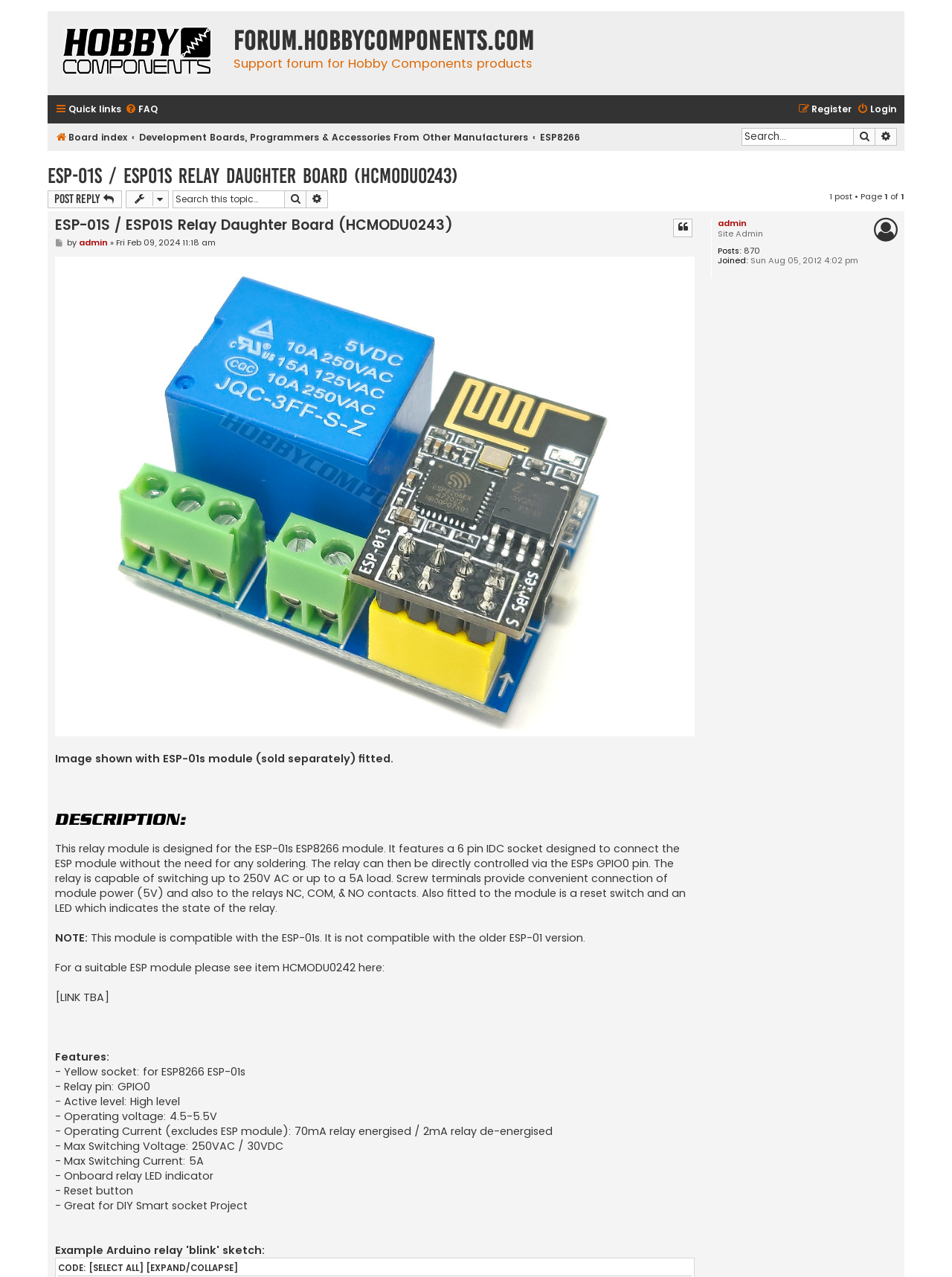Find the bounding box of the web element that fits this description: "Register".

[0.838, 0.078, 0.895, 0.094]